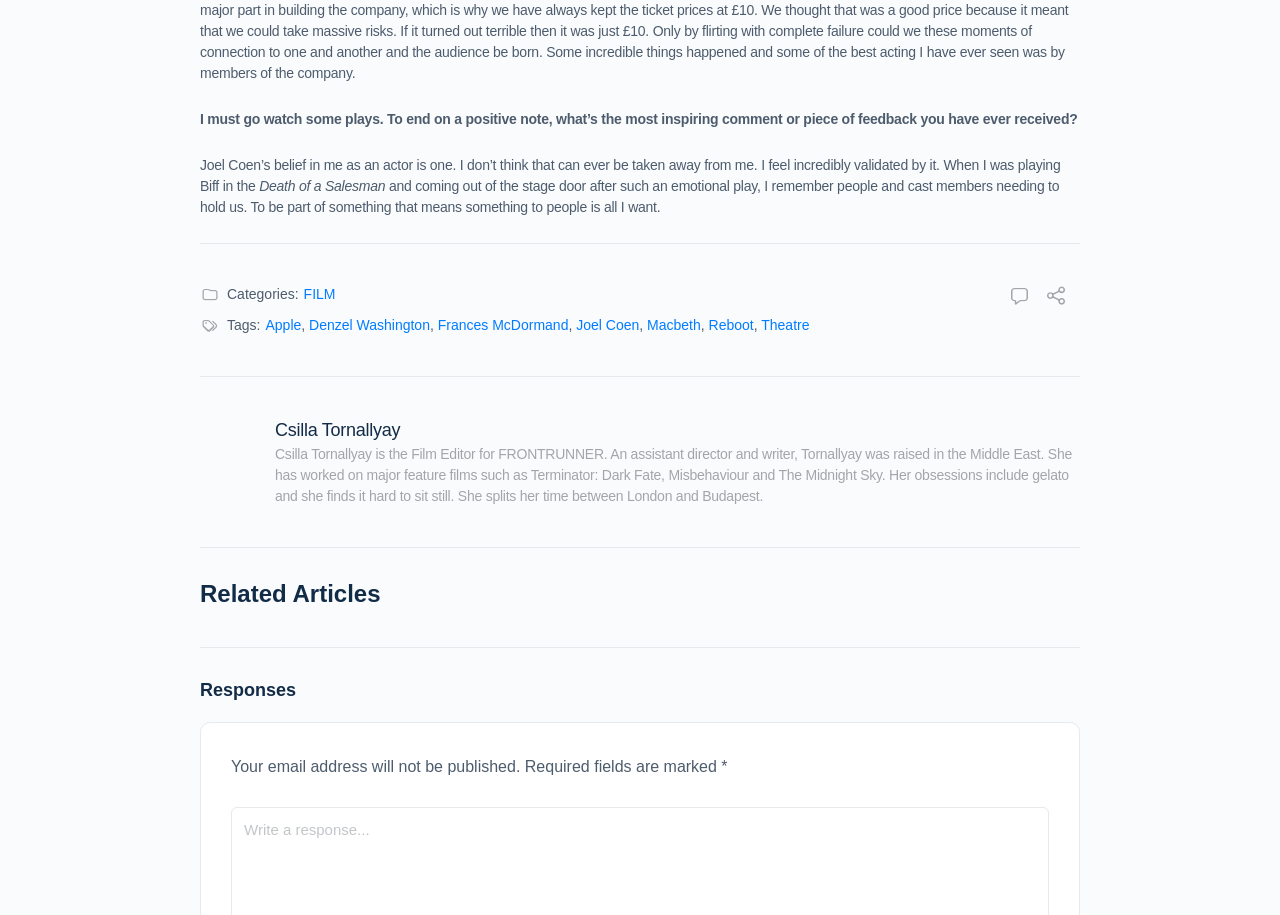Who is the Film Editor for FRONTRUNNER?
Please answer the question as detailed as possible based on the image.

The answer can be found in the link element with the text 'Csilla Tornallyay' which is followed by a brief description of her background and interests.